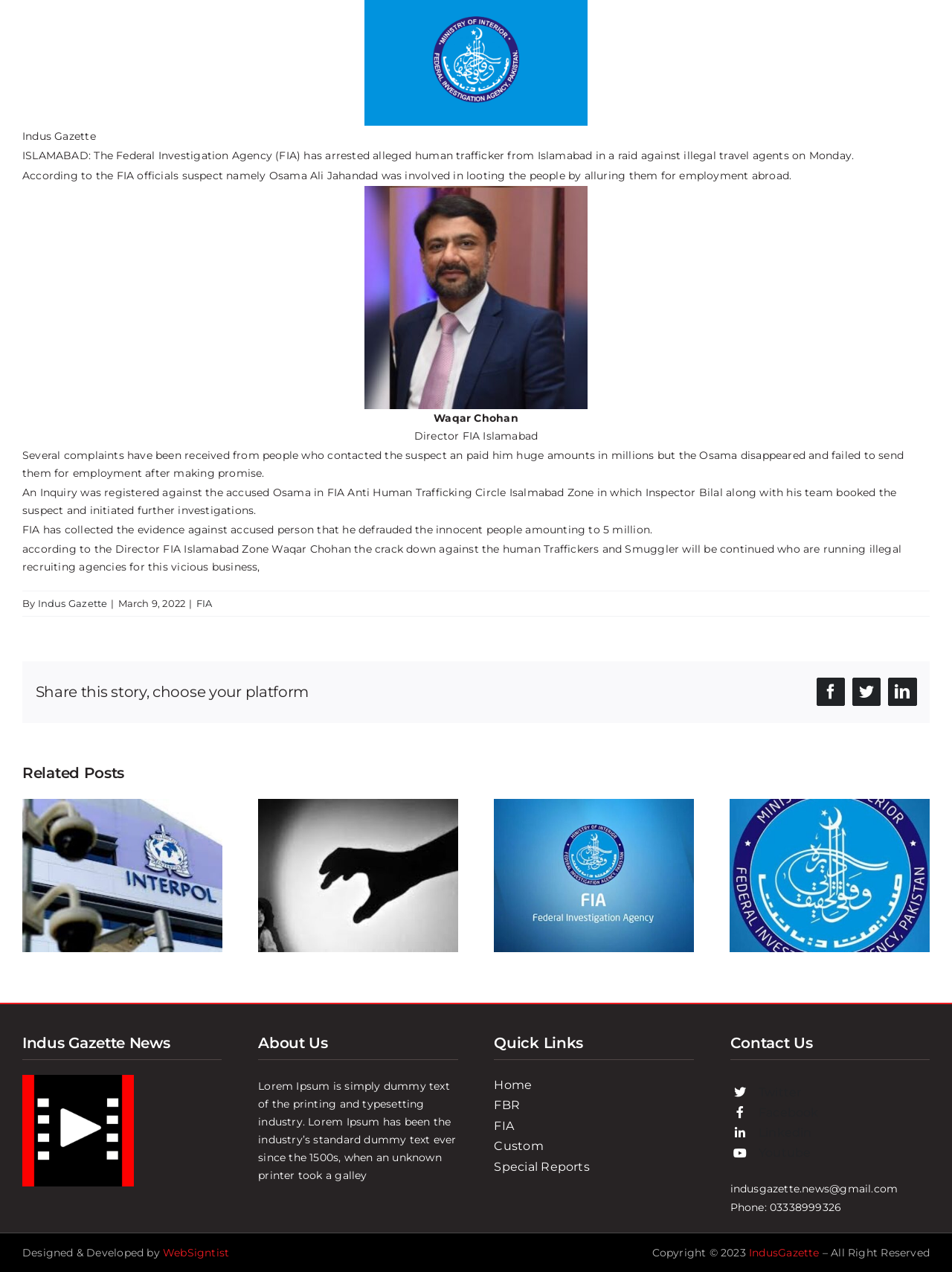Pinpoint the bounding box coordinates of the clickable element to carry out the following instruction: "Contact us through email."

[0.767, 0.929, 0.943, 0.94]